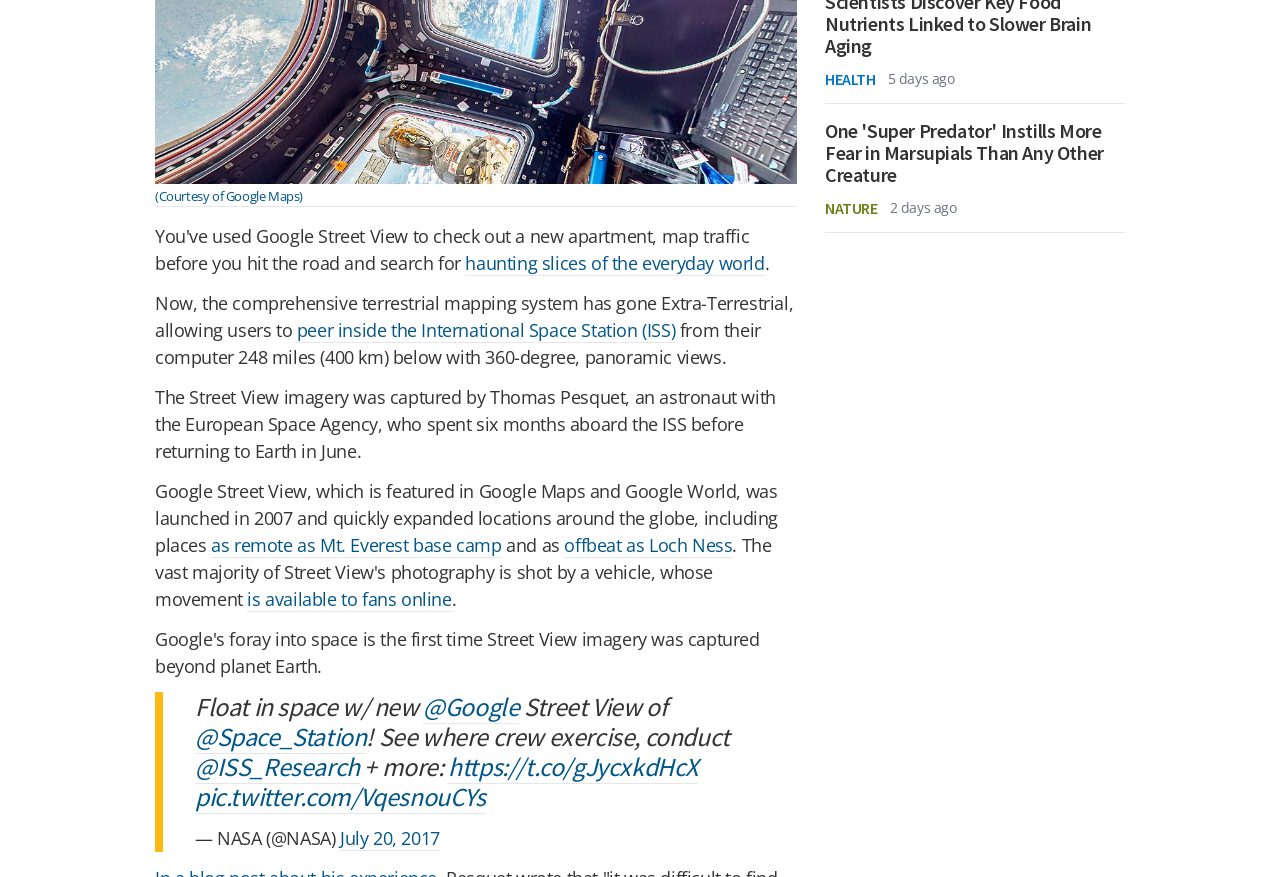Using the provided description is available to fans online, find the bounding box coordinates for the UI element. Provide the coordinates in (top-left x, top-left y, bottom-right x, bottom-right y) format, ensuring all values are between 0 and 1.

[0.193, 0.669, 0.353, 0.698]